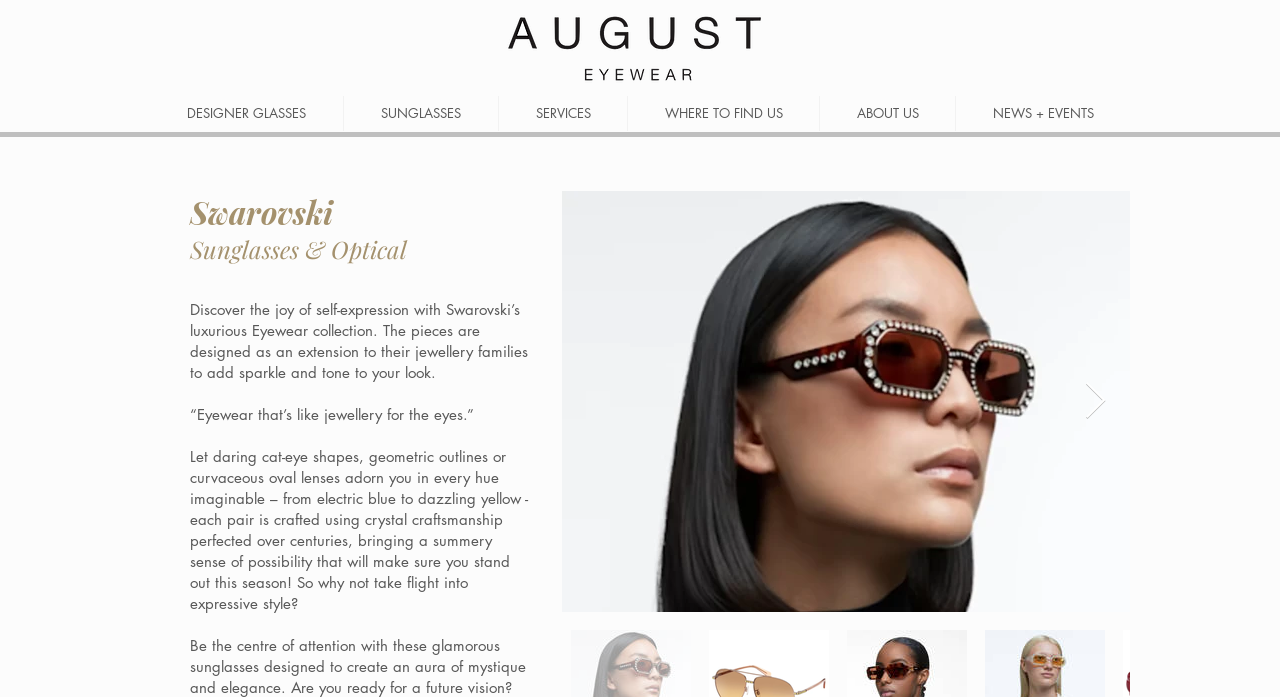Show the bounding box coordinates for the HTML element as described: "WHERE TO FIND US".

[0.491, 0.138, 0.64, 0.188]